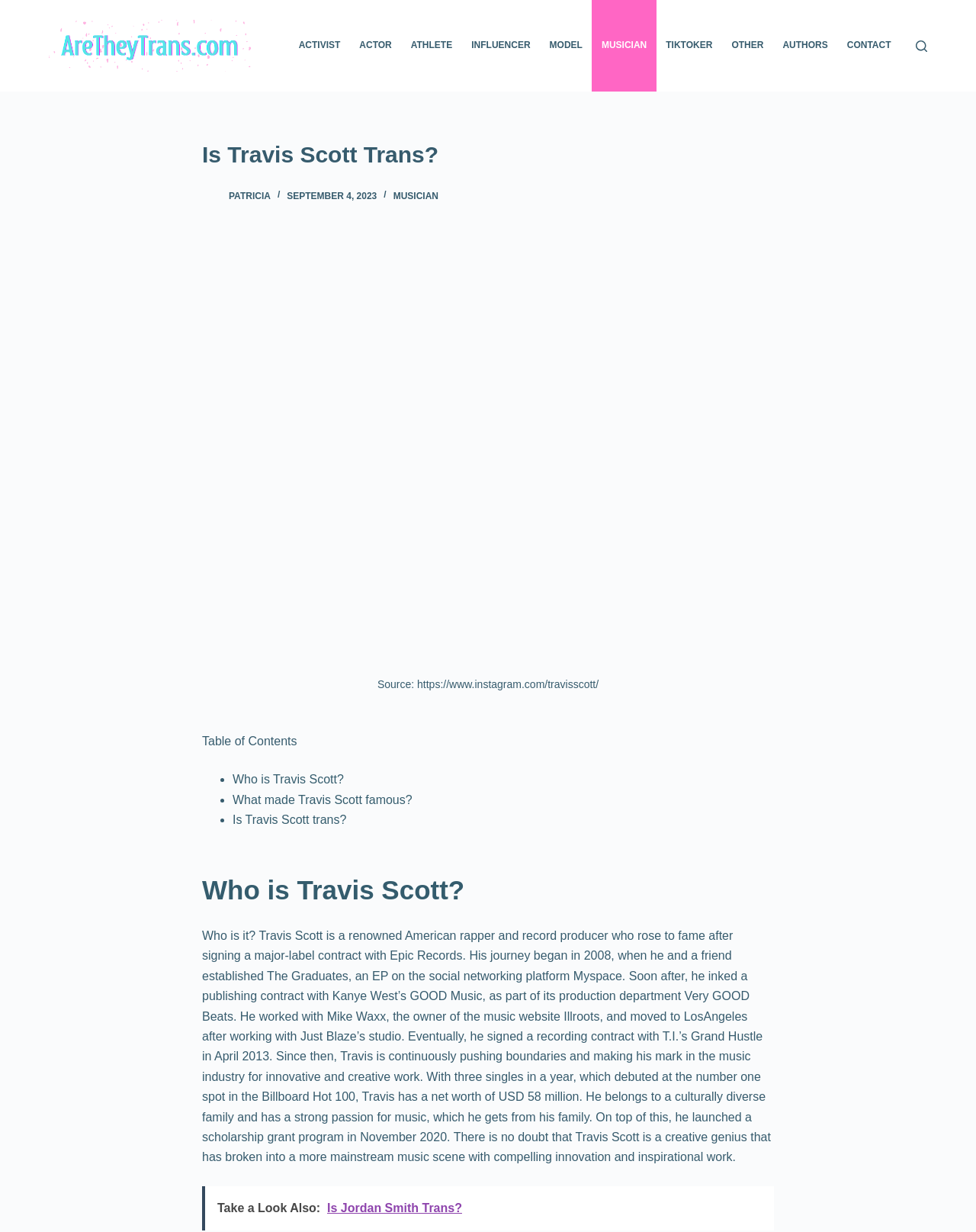Based on the provided description, "Patricia", find the bounding box of the corresponding UI element in the screenshot.

[0.234, 0.155, 0.277, 0.163]